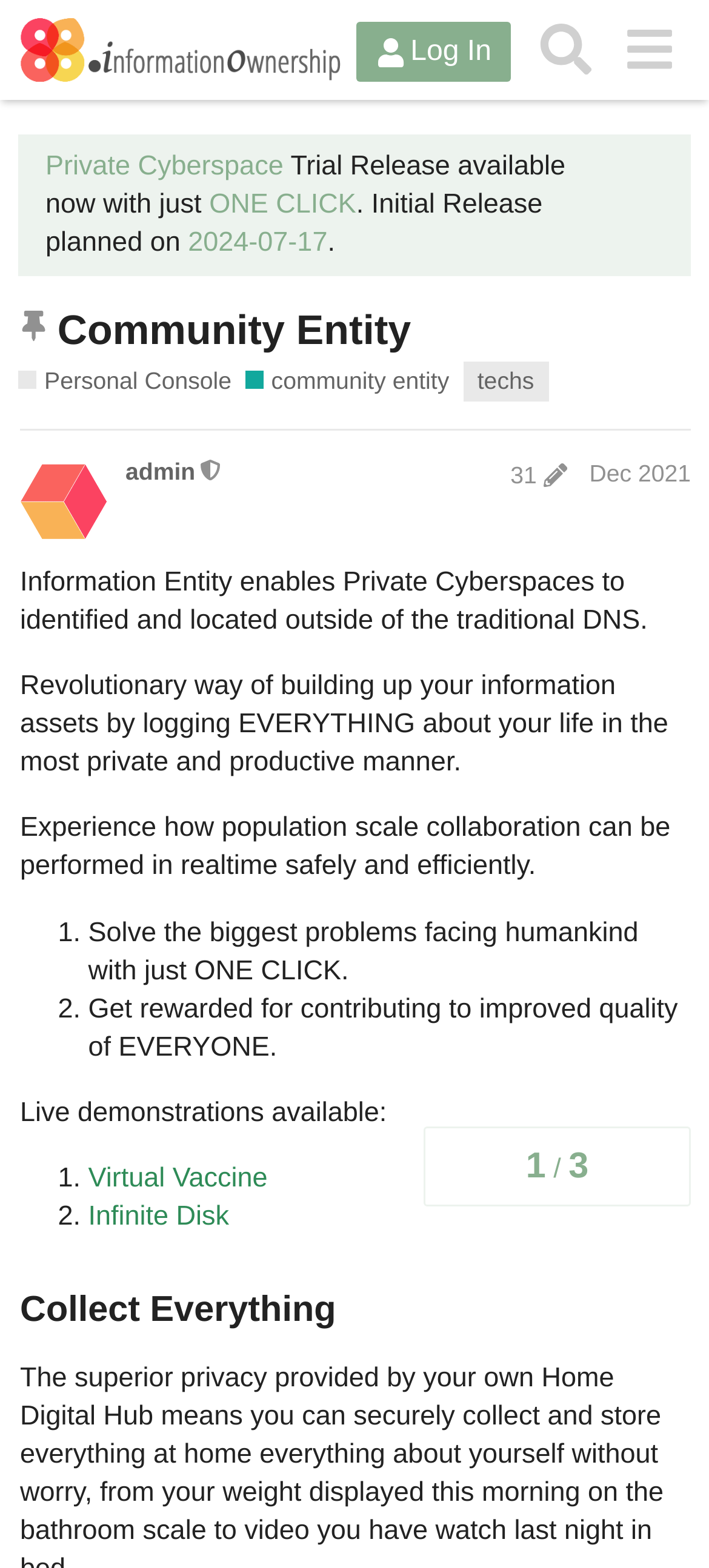Please provide a detailed answer to the question below based on the screenshot: 
What is the name of the moderator?

I found the answer by looking at the heading 'admin This user is a moderator post edit history Dec 2021' and extracting the moderator's name from it.